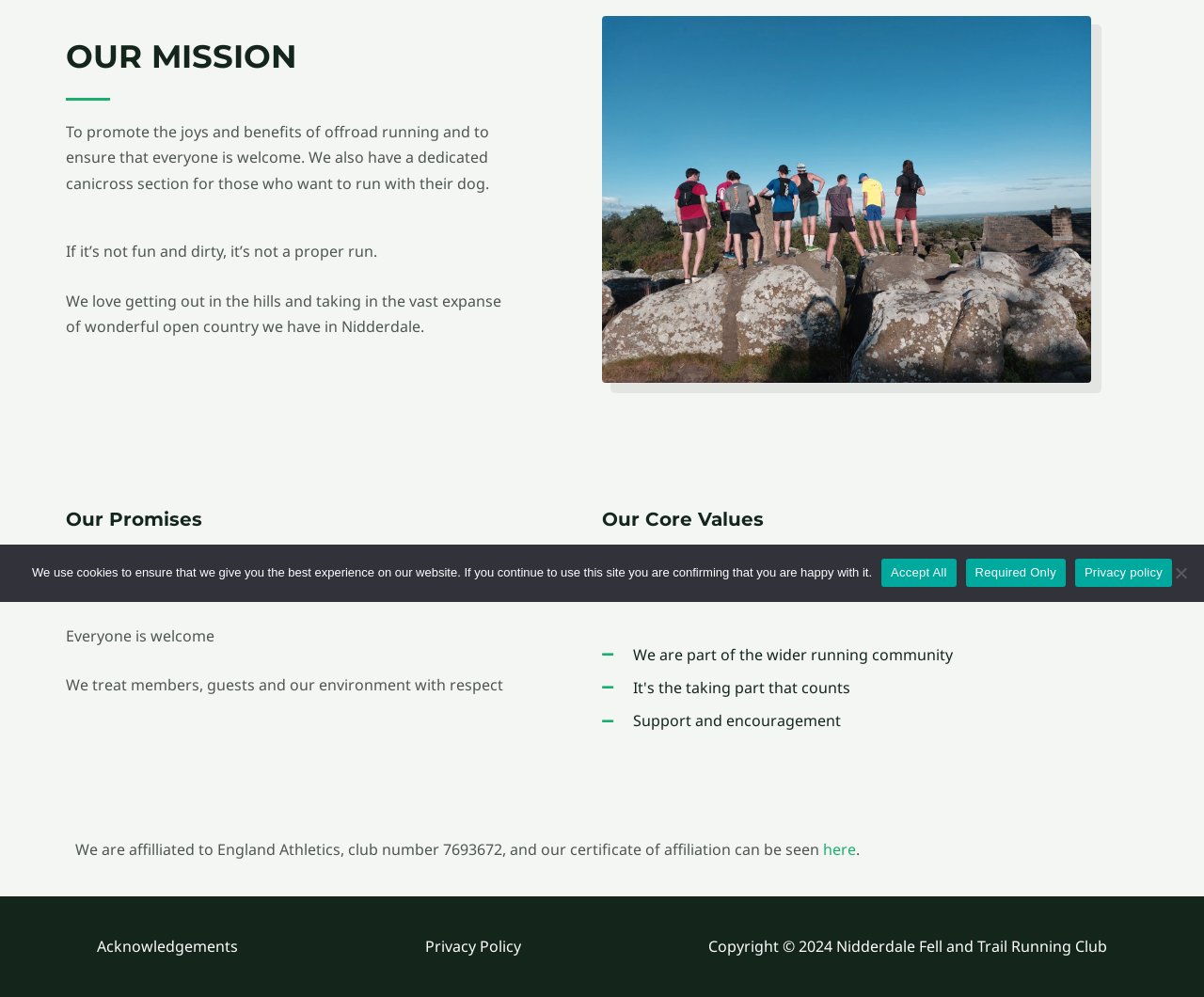Extract the bounding box coordinates for the HTML element that matches this description: "Acknowledgements". The coordinates should be four float numbers between 0 and 1, i.e., [left, top, right, bottom].

[0.08, 0.939, 0.197, 0.959]